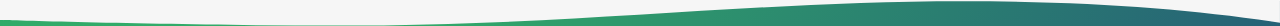Give a thorough explanation of the elements present in the image.

The image features a serene graphical element that adds visual interest to the webpage. It appears near the bottom of the content section, creating a gentle and calming transition in the layout. The design incorporates a soft gradient, blending shades of green, contributing to the overall aesthetic and complementing the textual information displayed above. This element serves both a decorative purpose and enhances the user experience by providing a visually appealing backdrop that supports the site's ambiance. It's situated just above the copyright information, indicating its role in enriching the page's visual flow.